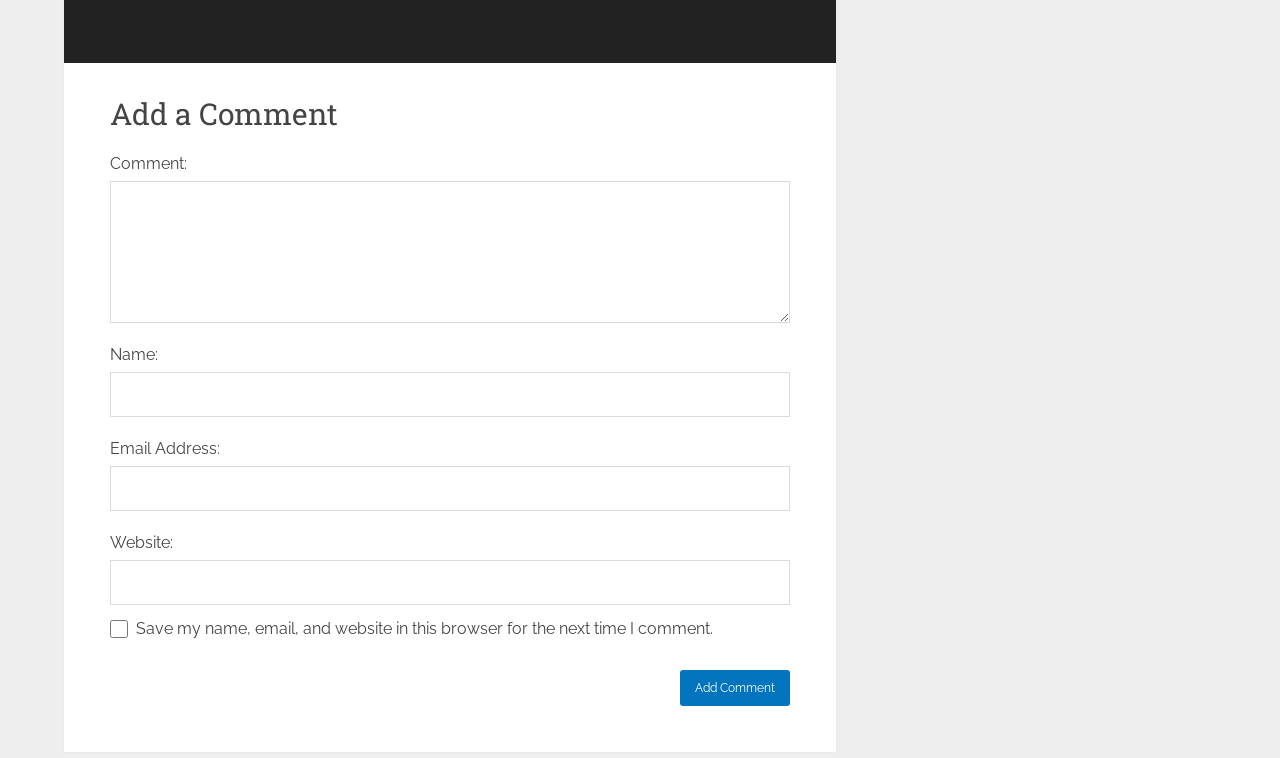What is the position of the 'Name:' label relative to the 'Comment:' label?
Answer the question with just one word or phrase using the image.

Below